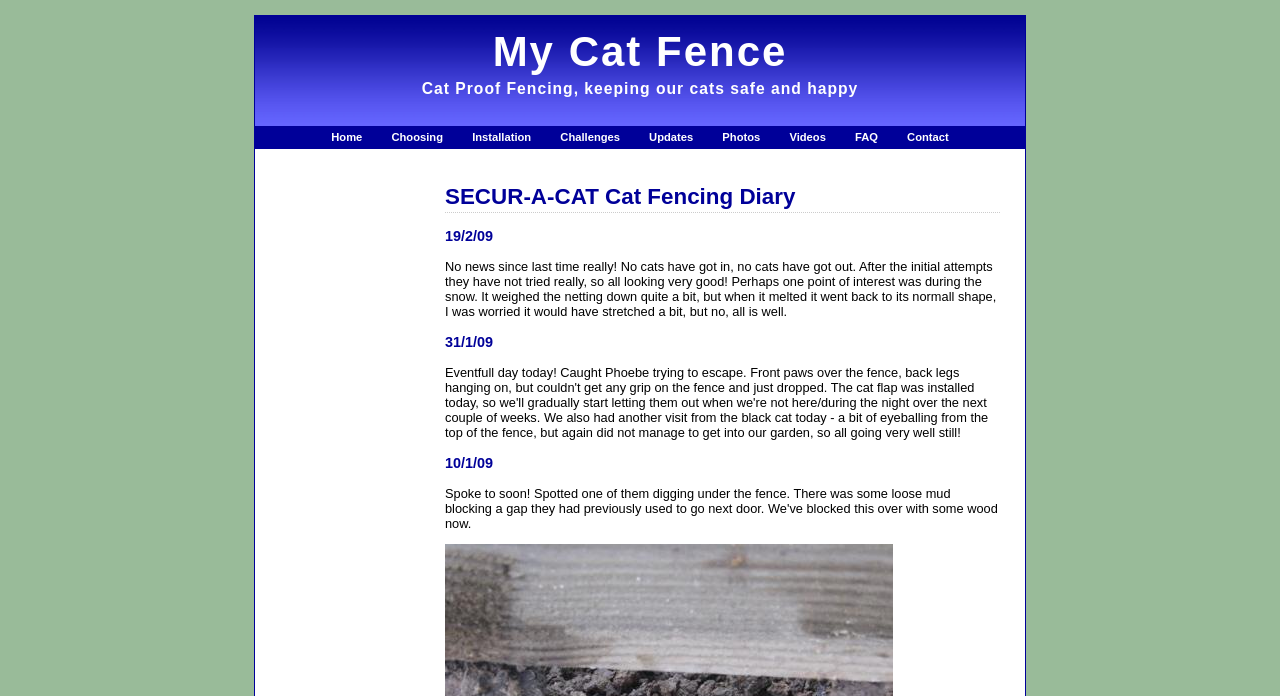What is the purpose of the links at the top of the page?
Look at the image and provide a detailed response to the question.

The links at the top of the page, including 'Home', 'Choosing', 'Installation', and others, appear to be a navigation menu, allowing users to access different sections of the webpage or related webpages.